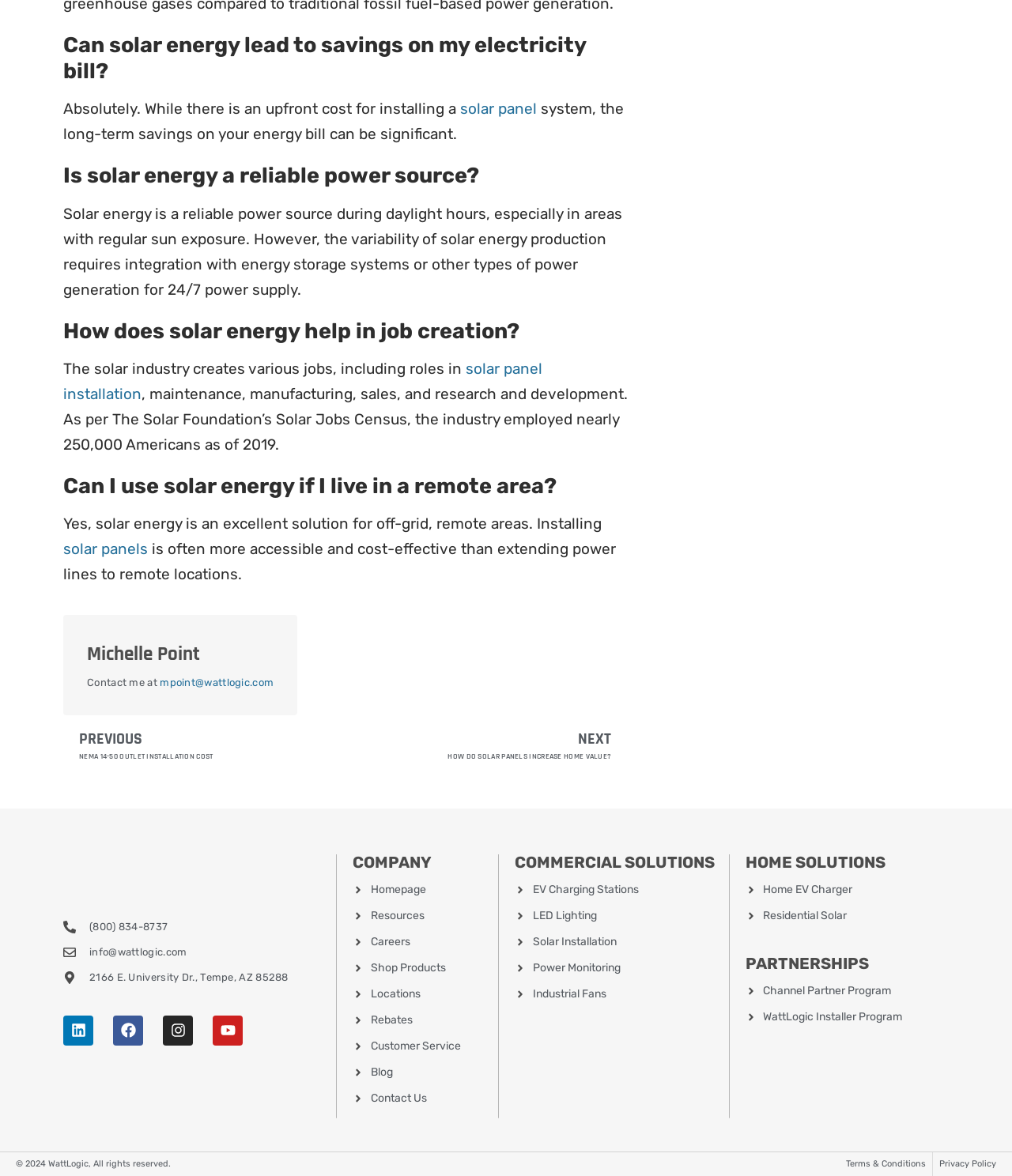Please provide a comprehensive response to the question below by analyzing the image: 
What is the purpose of solar panels in remote areas?

According to the webpage, solar energy is an excellent solution for off-grid, remote areas, and installing solar panels is often more accessible and cost-effective than extending power lines to remote locations.